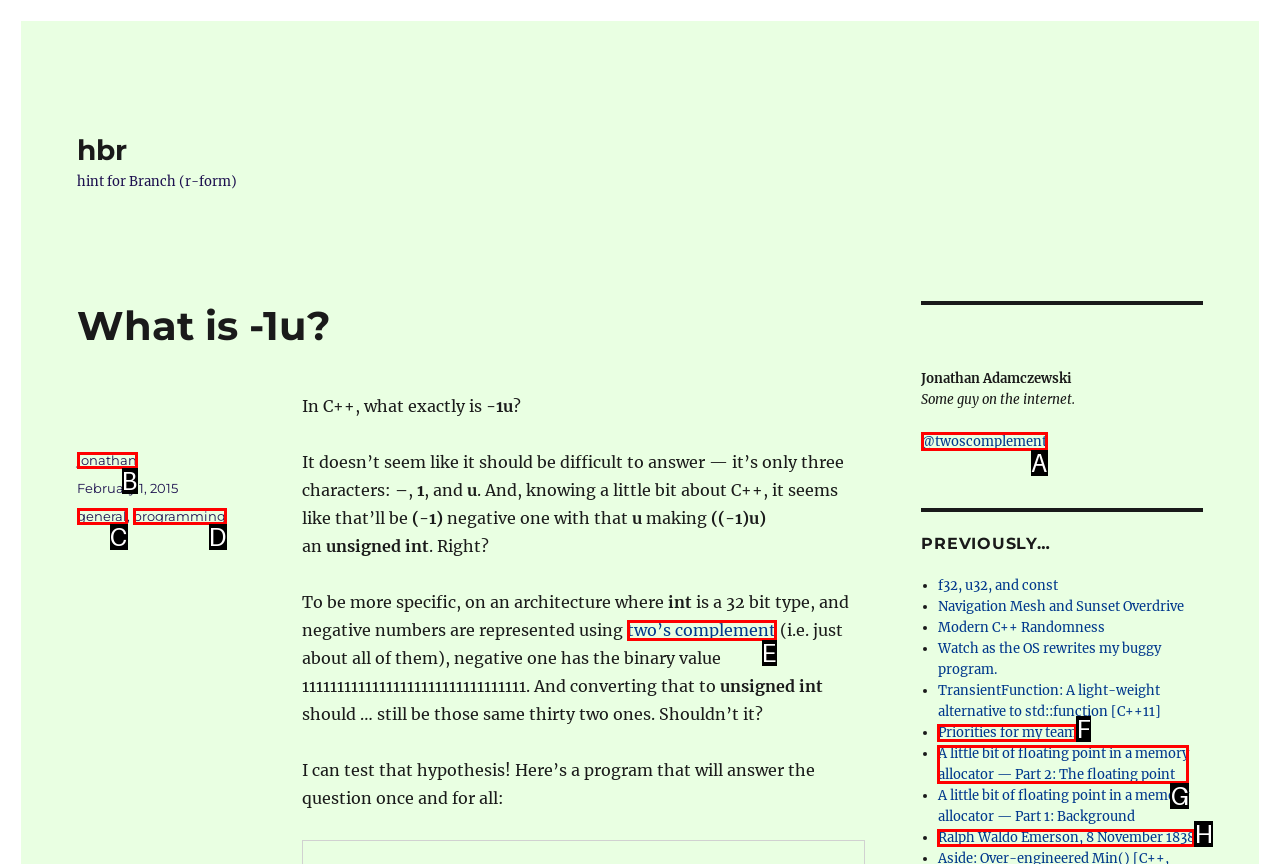Indicate the UI element to click to perform the task: Follow the author on Twitter. Reply with the letter corresponding to the chosen element.

A